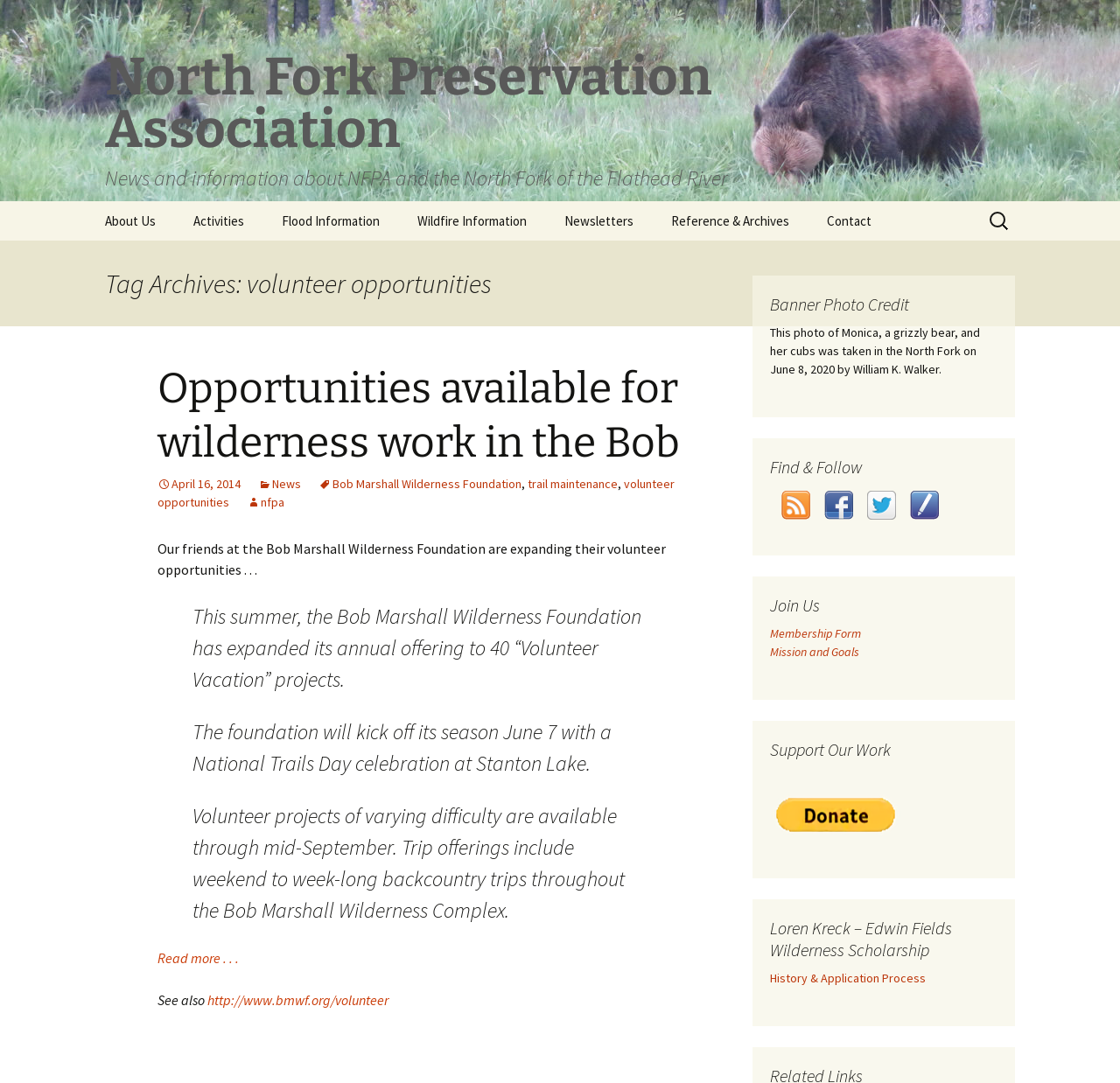Given the description "Whye.org", provide the bounding box coordinates of the corresponding UI element.

None